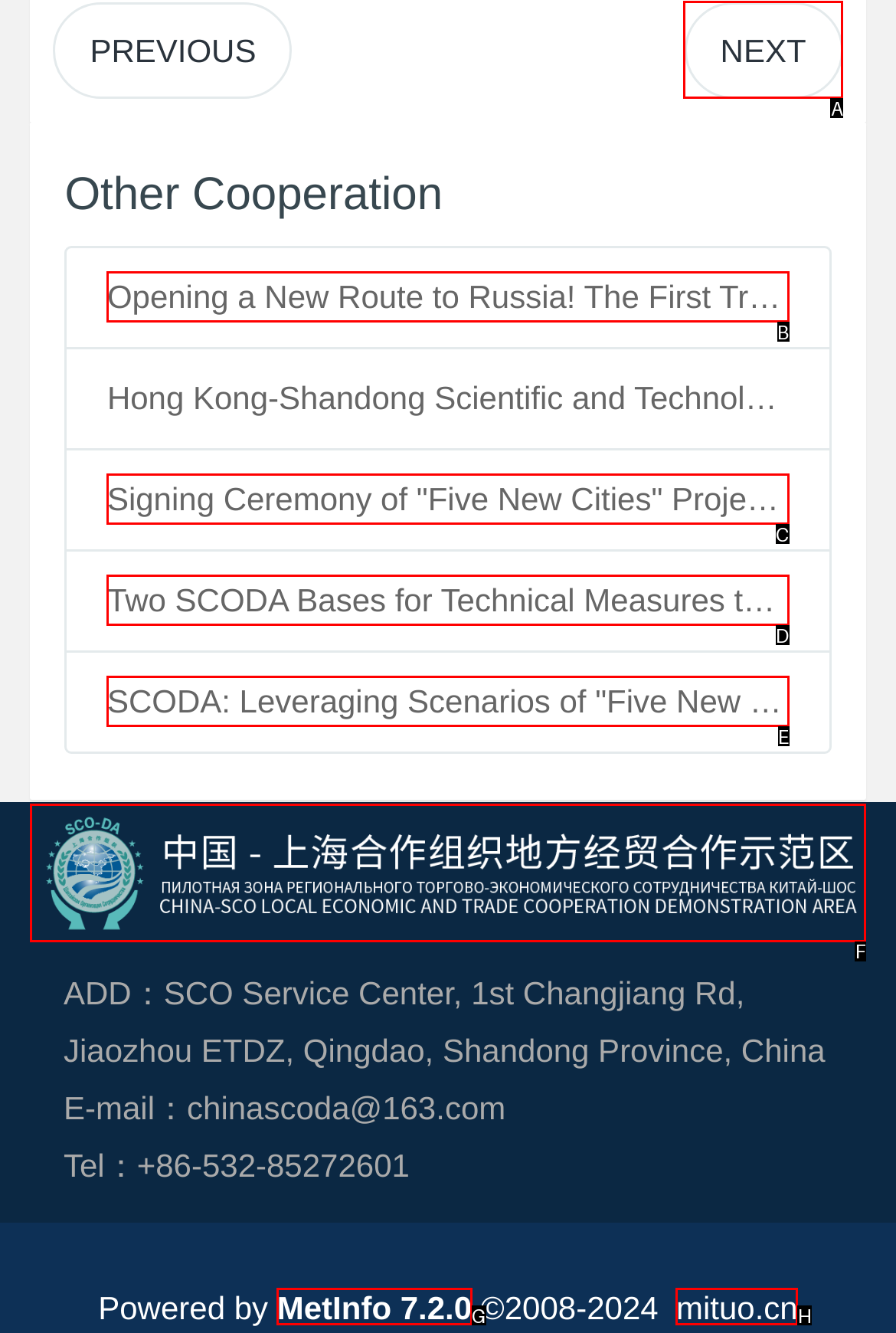Based on the choices marked in the screenshot, which letter represents the correct UI element to perform the task: Click on the 'NEXT' link?

A